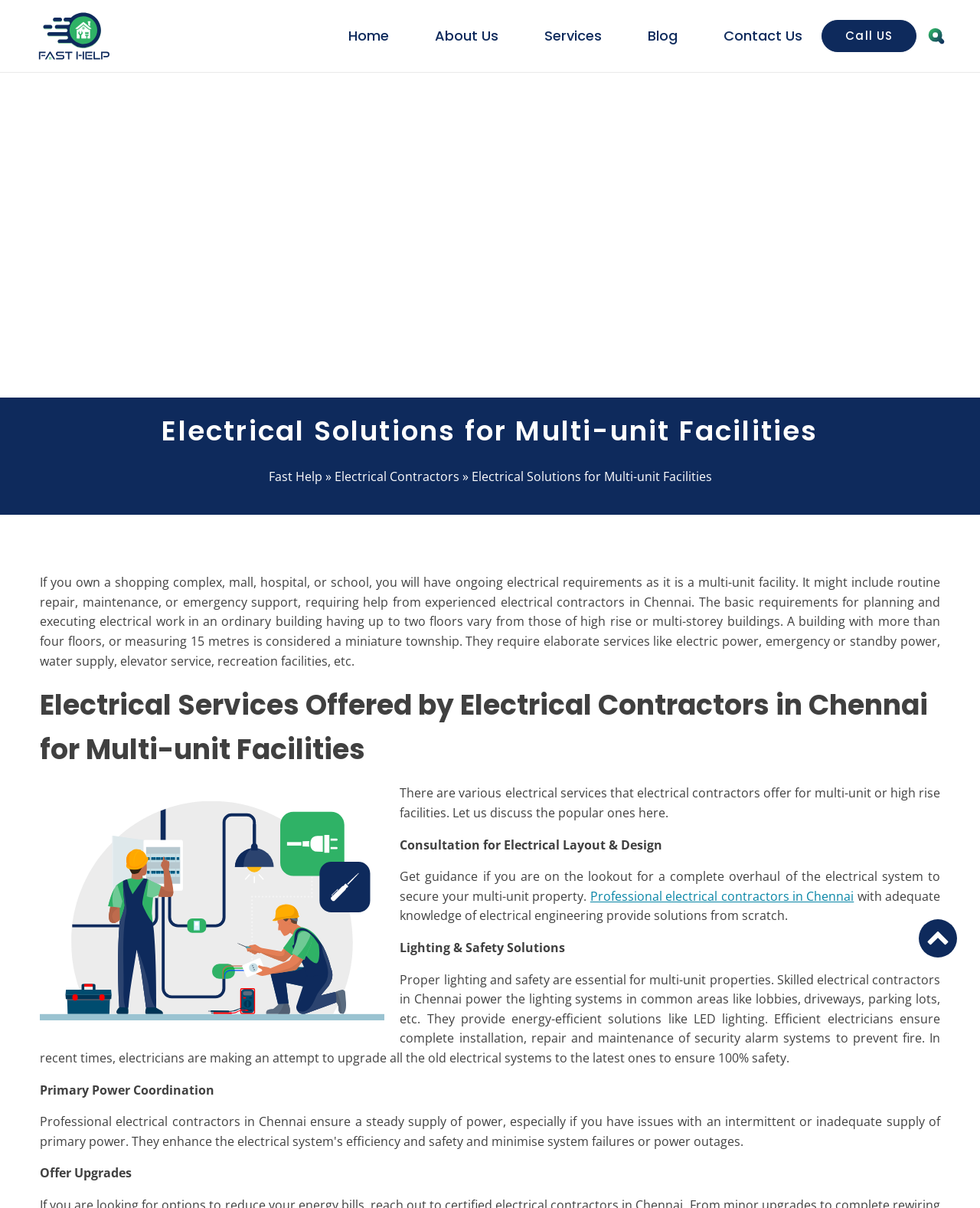Please determine the bounding box coordinates of the element's region to click for the following instruction: "Navigate to the Home page".

[0.344, 0.021, 0.409, 0.039]